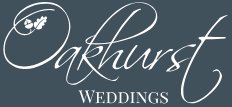Give a thorough caption of the image, focusing on all visible elements.

The image features the elegant logo of Oakhurst Weddings, presented in a sophisticated, stylized font. The logo showcases the word "Oakhurst" in a flowing script, accompanied by the word "Weddings" in a more formal typeface beneath it. The design is set against a rich, dark blue background, which enhances the logo’s refined aesthetic. This logo represents the wedding venue at Oakhurst Farm, known for its picturesque landscapes and romantic settings, making it a sought-after location for couples looking to celebrate their special day. The farm is surrounded by idyllic scenery, including views of the Outeniqua Mountains, lush greenery, and charming rustic elements that contribute to the enchanting atmosphere of weddings held there.